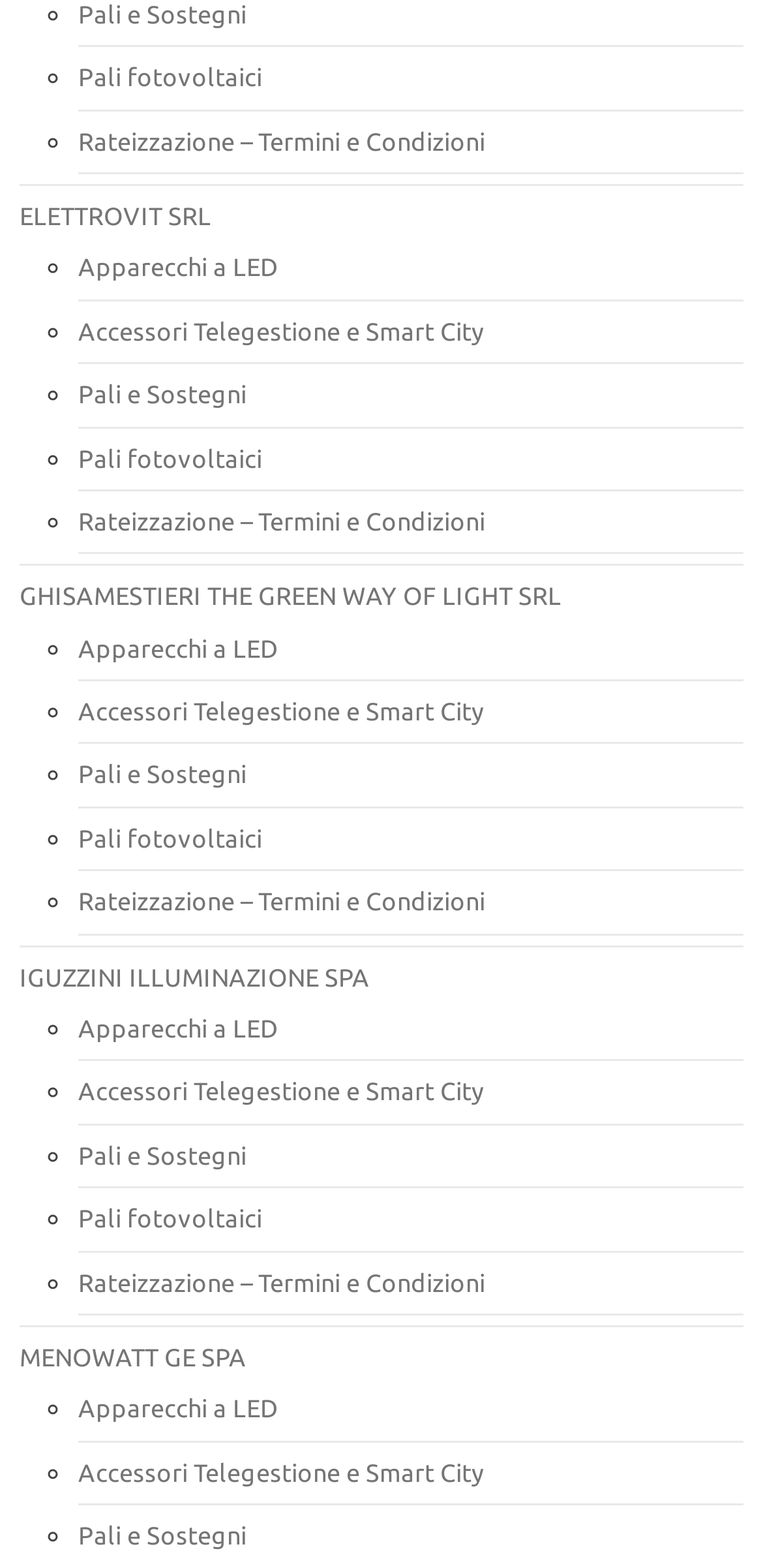Please identify the bounding box coordinates of the element on the webpage that should be clicked to follow this instruction: "Visit ELETTROVIT SRL". The bounding box coordinates should be given as four float numbers between 0 and 1, formatted as [left, top, right, bottom].

[0.026, 0.129, 0.277, 0.146]